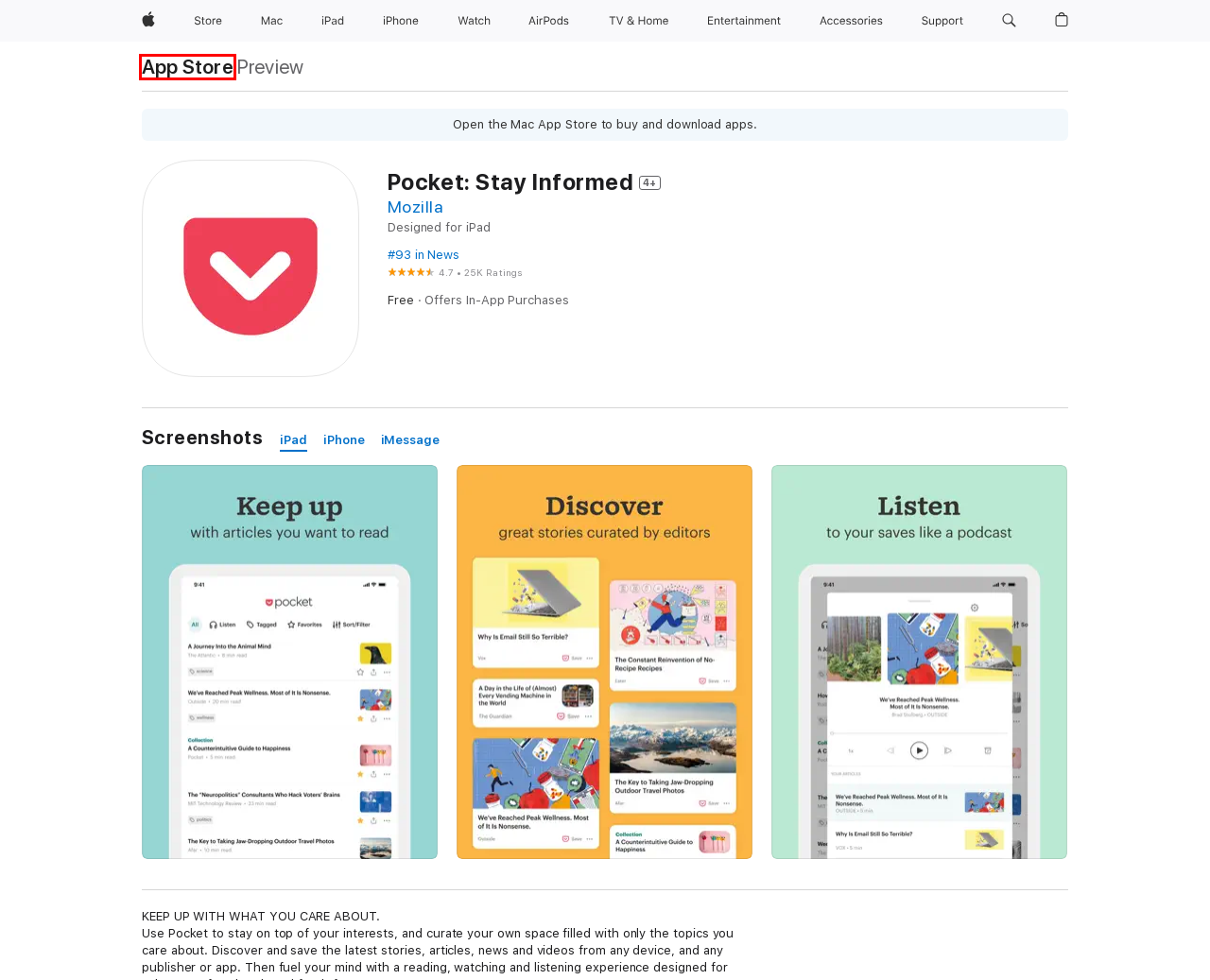You are presented with a screenshot of a webpage that includes a red bounding box around an element. Determine which webpage description best matches the page that results from clicking the element within the red bounding box. Here are the candidates:
A. AirPods - Apple
B. Bag - Apple
C. Entertainment - Services - Apple
D. ‎Pocket: Stay Informed on the App Store
E. App Store - Apple
F. iPhone - Apple
G. Apple Store Online - Apple
H. TV & Home - Apple

E